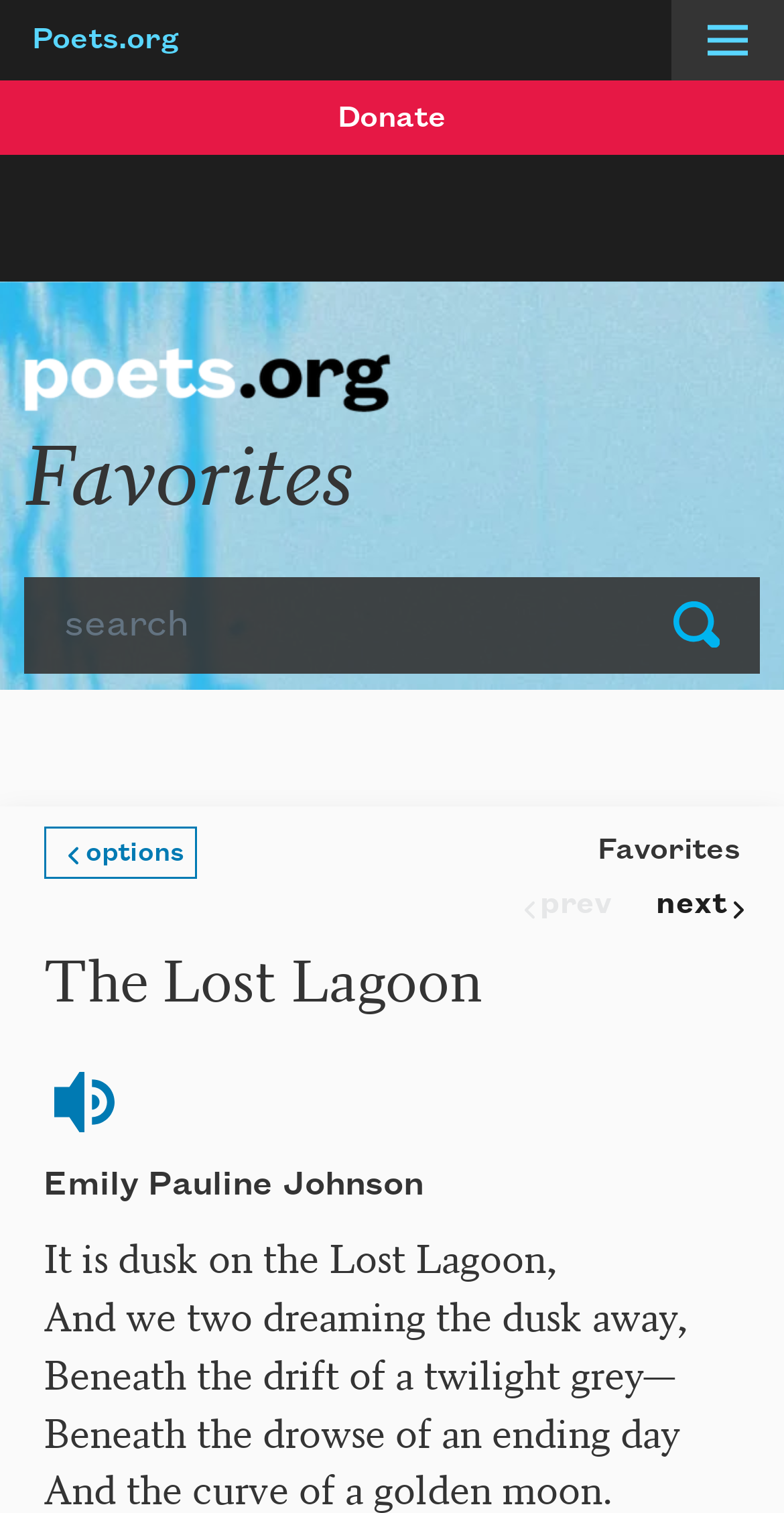Please locate the bounding box coordinates of the element that should be clicked to achieve the given instruction: "Go to 'Poets.org'".

[0.041, 0.016, 0.228, 0.037]